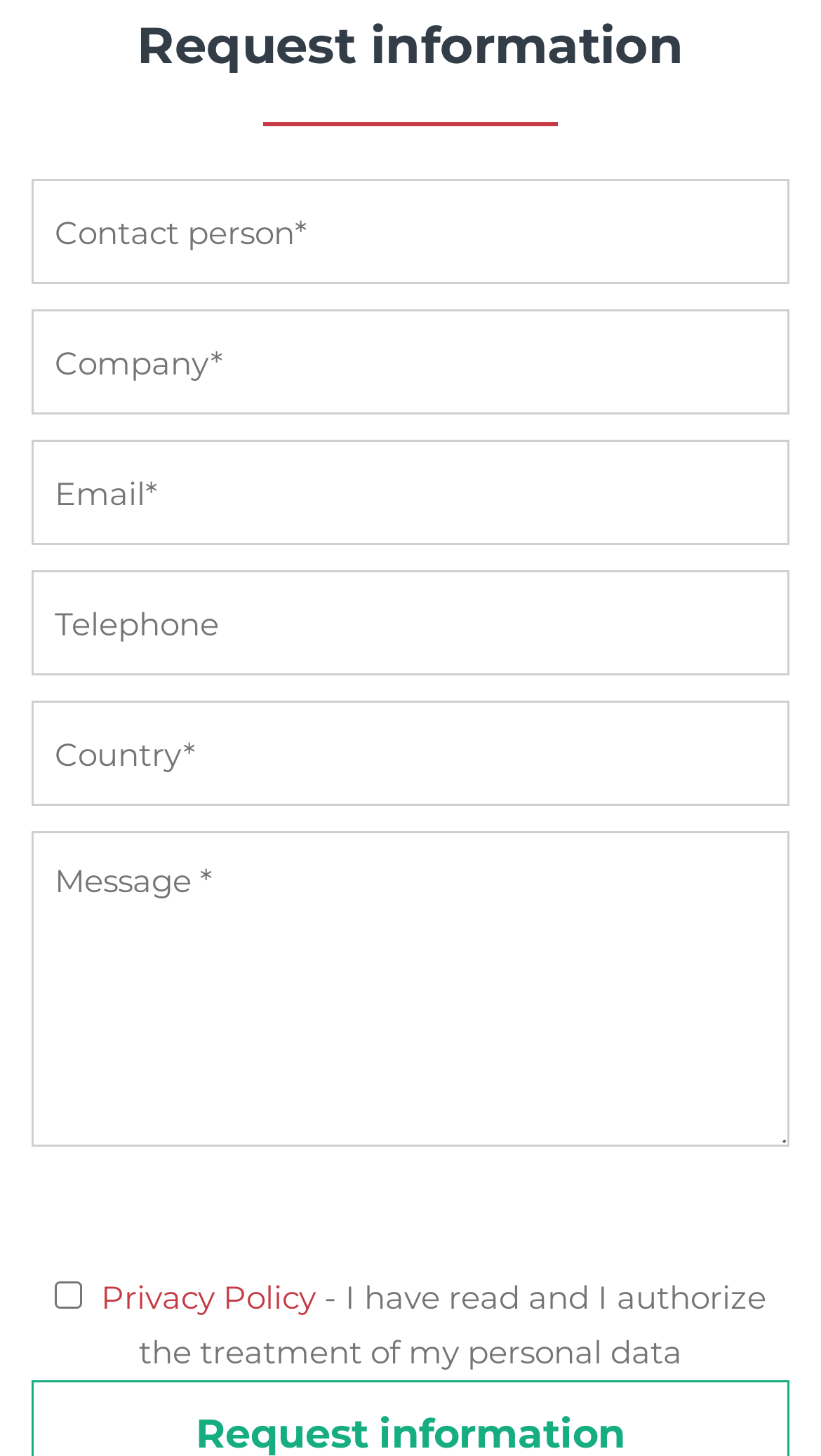Please mark the clickable region by giving the bounding box coordinates needed to complete this instruction: "Enter contact person".

[0.038, 0.123, 0.962, 0.195]